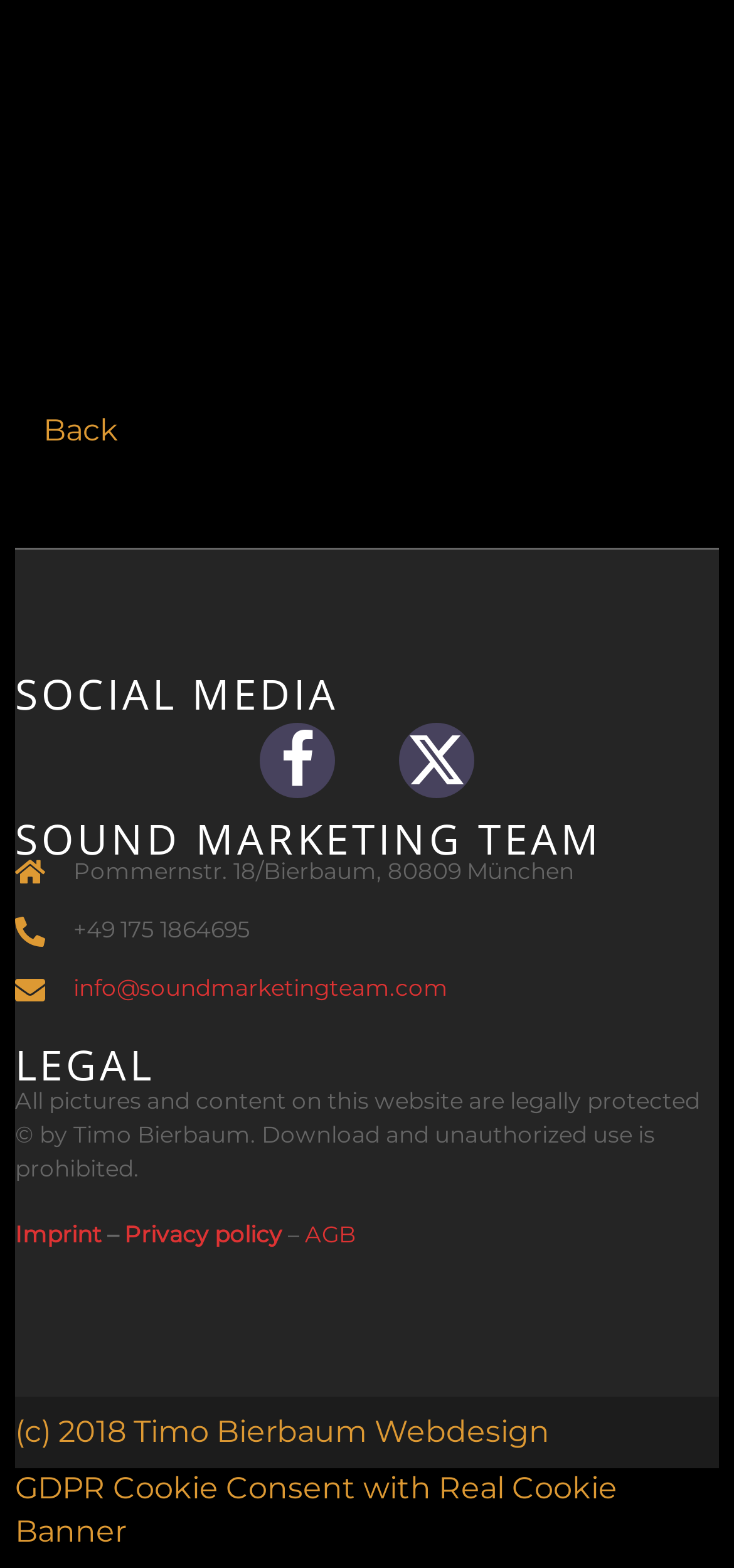Specify the bounding box coordinates of the element's area that should be clicked to execute the given instruction: "Go to Facebook". The coordinates should be four float numbers between 0 and 1, i.e., [left, top, right, bottom].

[0.354, 0.461, 0.456, 0.509]